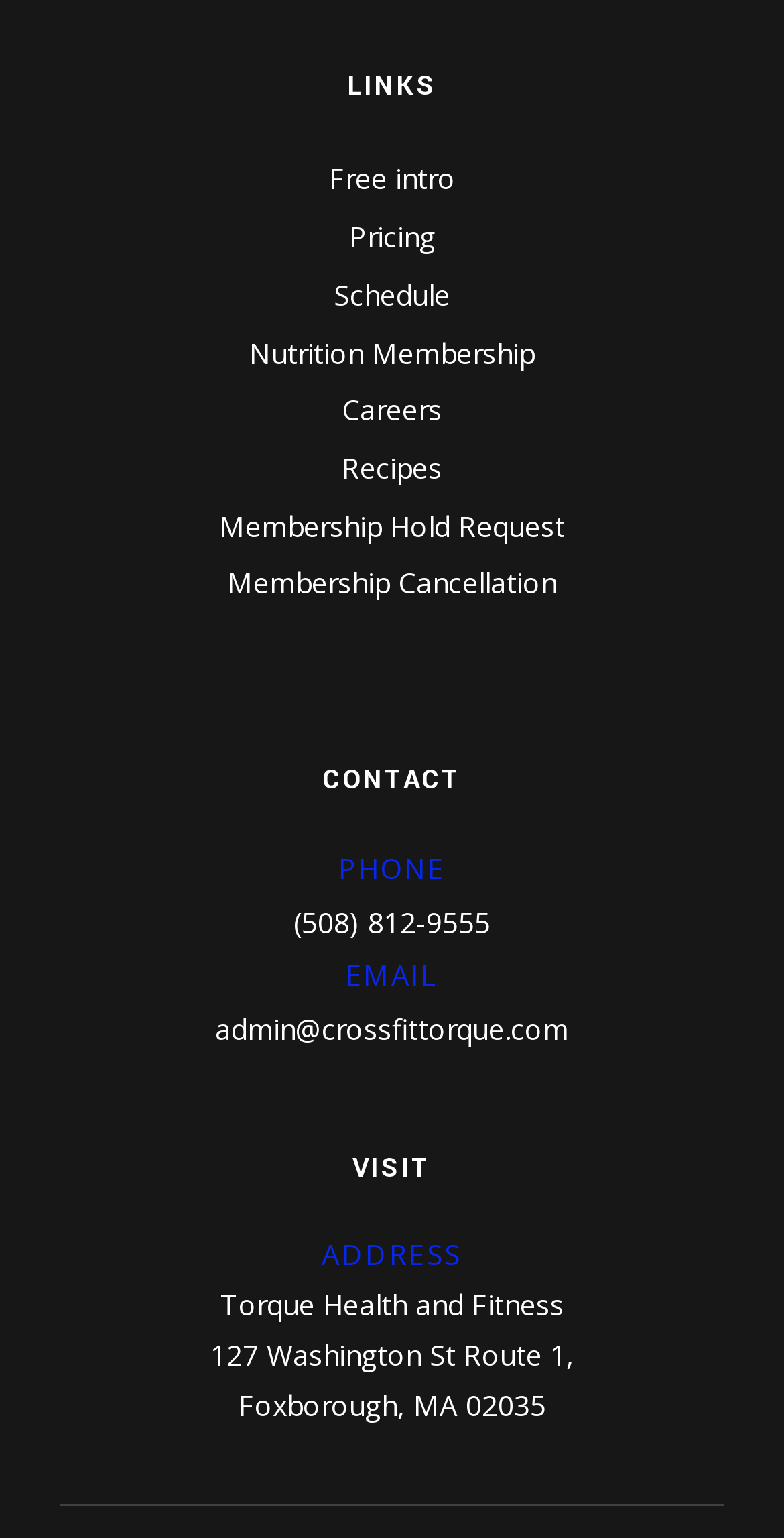What is the address of the gym?
Observe the image and answer the question with a one-word or short phrase response.

127 Washington St Route 1, Foxborough, MA 02035